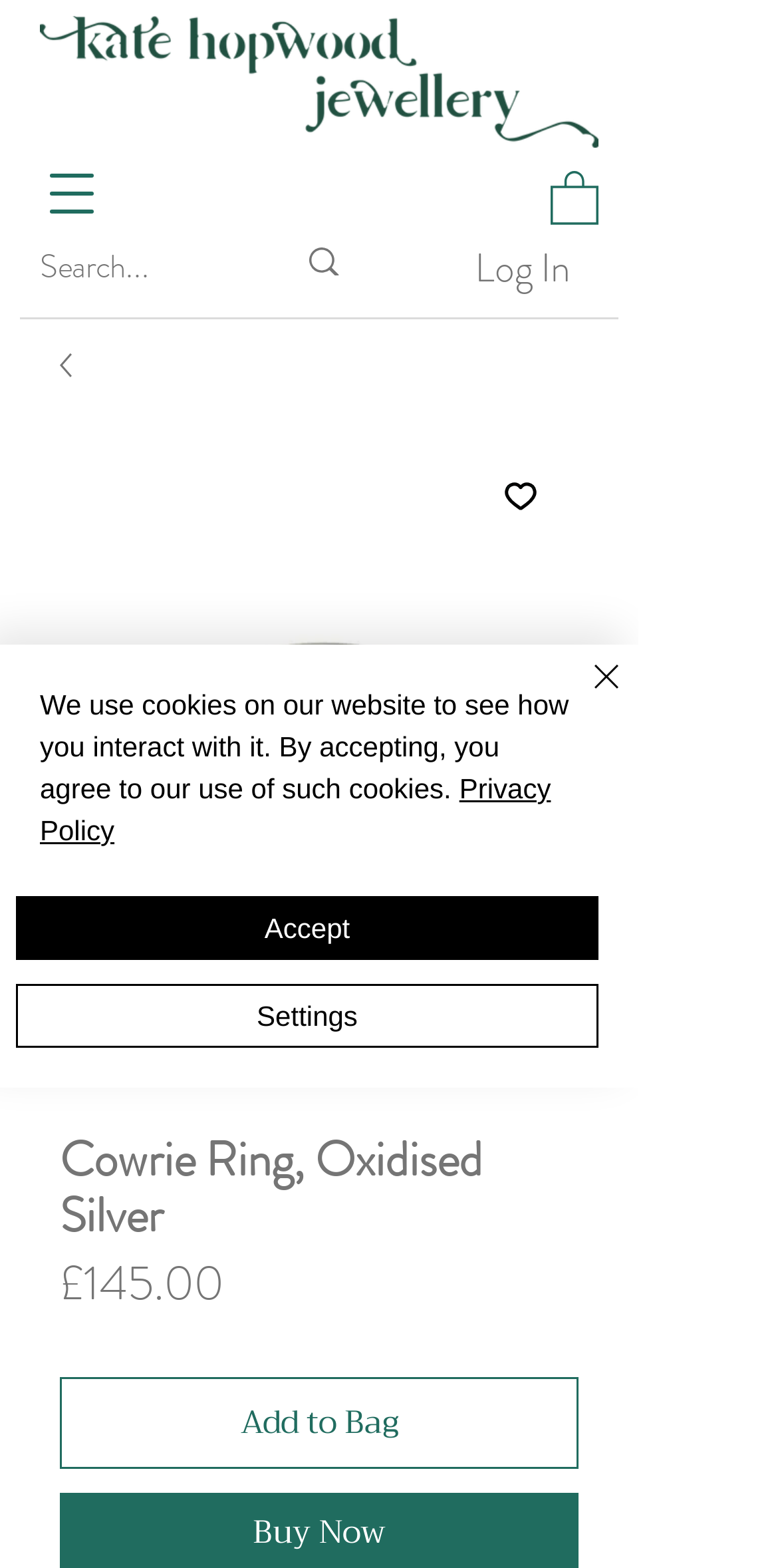Find the bounding box coordinates of the element to click in order to complete the given instruction: "Visit our Facebook page."

None